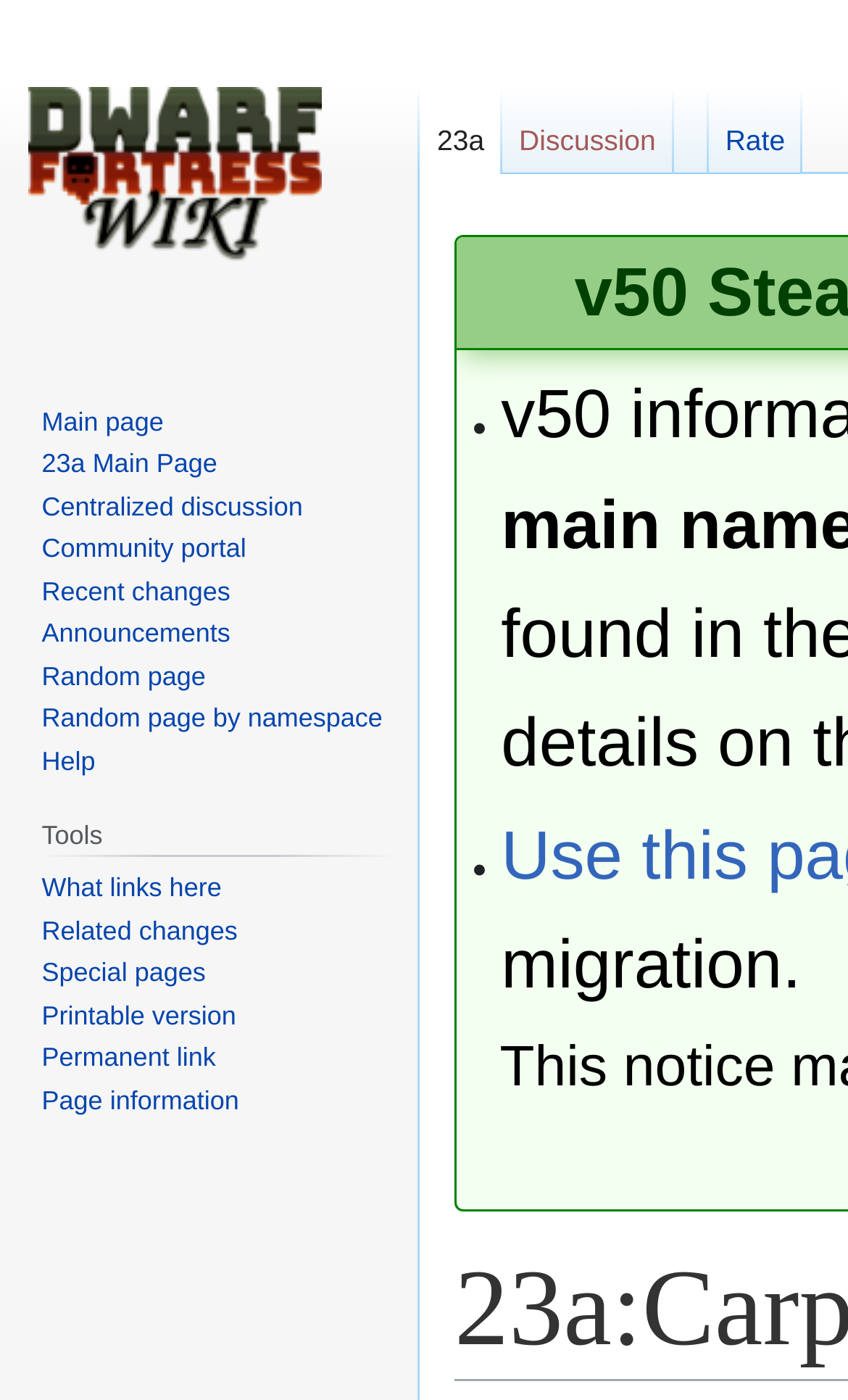Please give a short response to the question using one word or a phrase:
What is the shortcut key for 'Random page'?

Alt+x